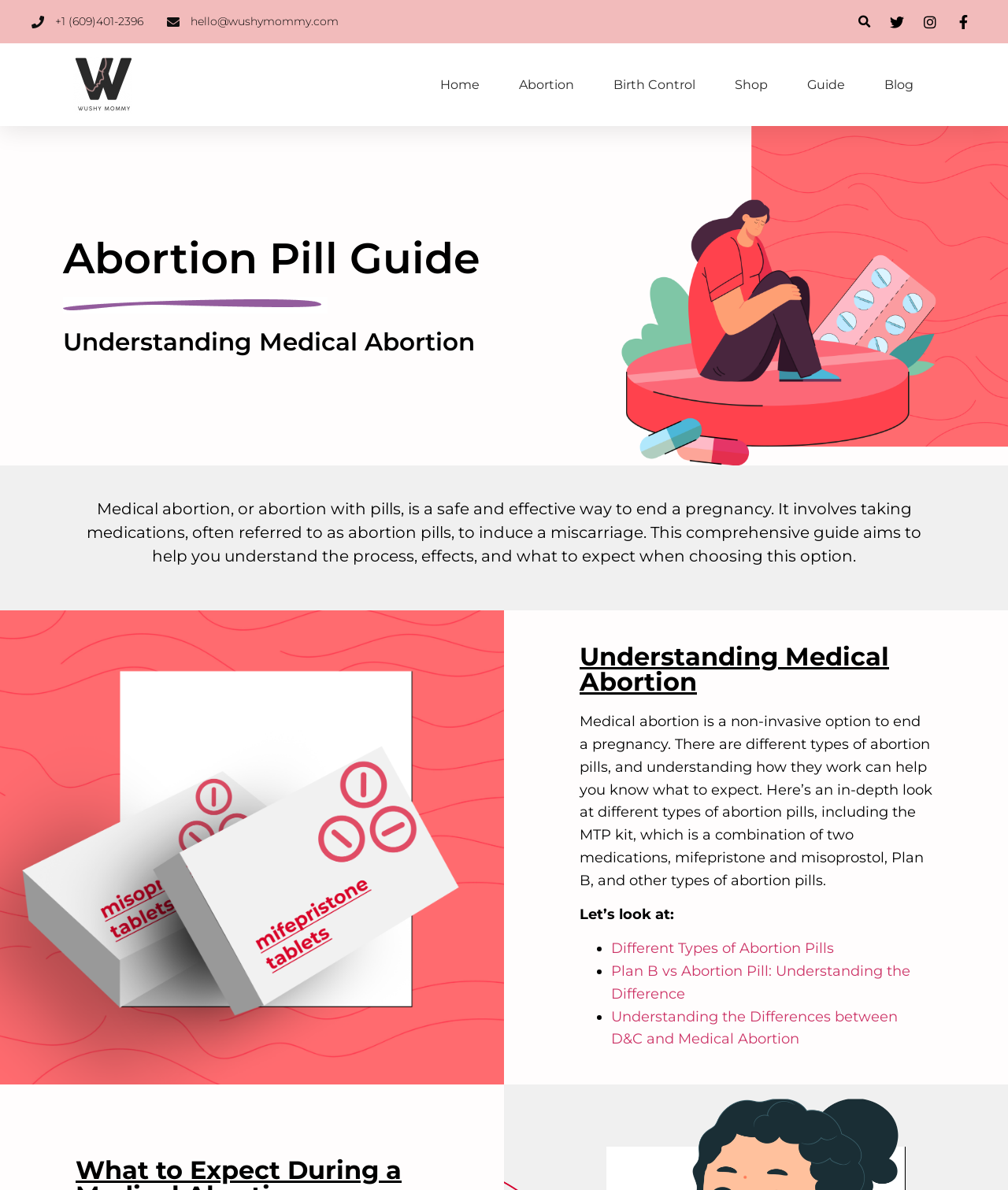Can you identify the bounding box coordinates of the clickable region needed to carry out this instruction: 'learn about abortion'? The coordinates should be four float numbers within the range of 0 to 1, stated as [left, top, right, bottom].

[0.515, 0.056, 0.57, 0.086]